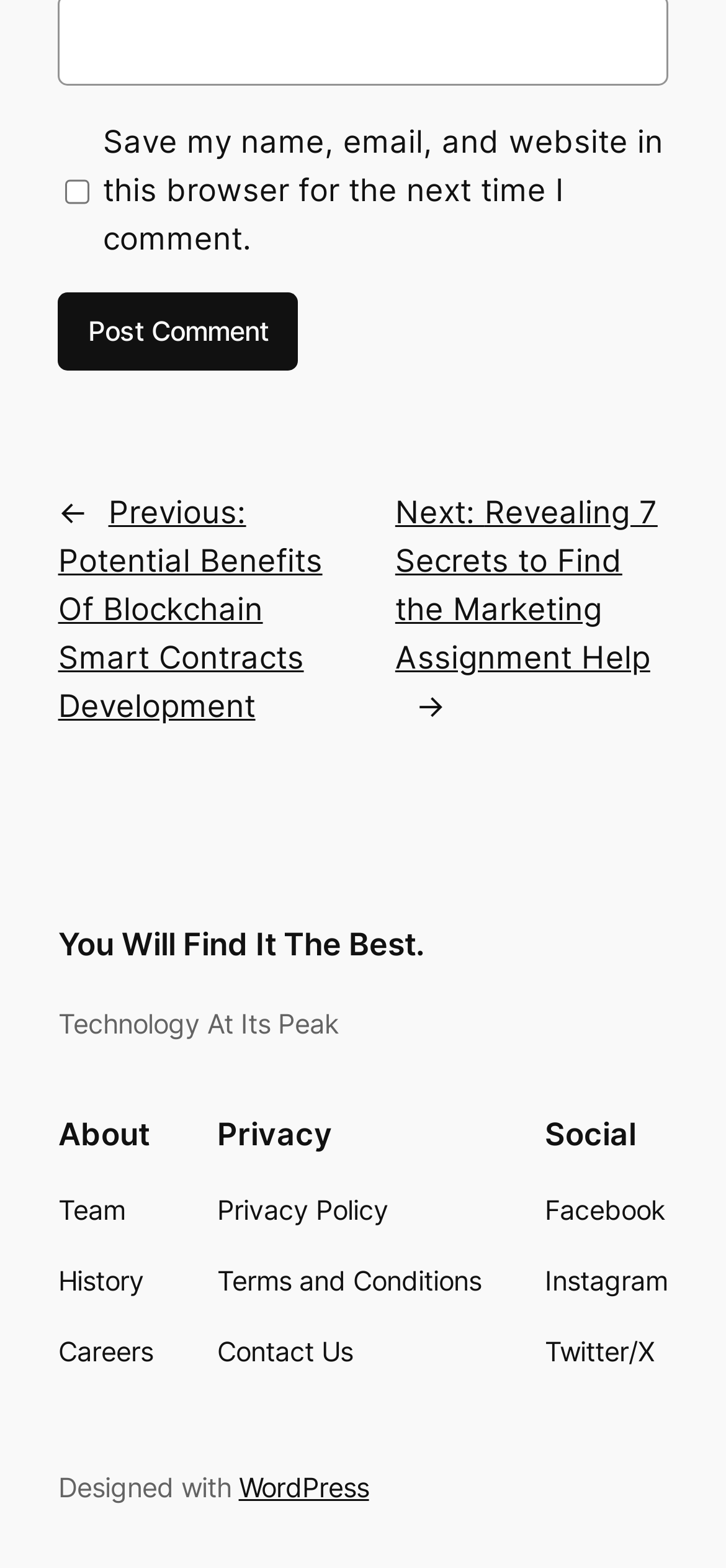What is the title of the section above the 'About' link?
Look at the image and respond with a one-word or short-phrase answer.

Technology At Its Peak